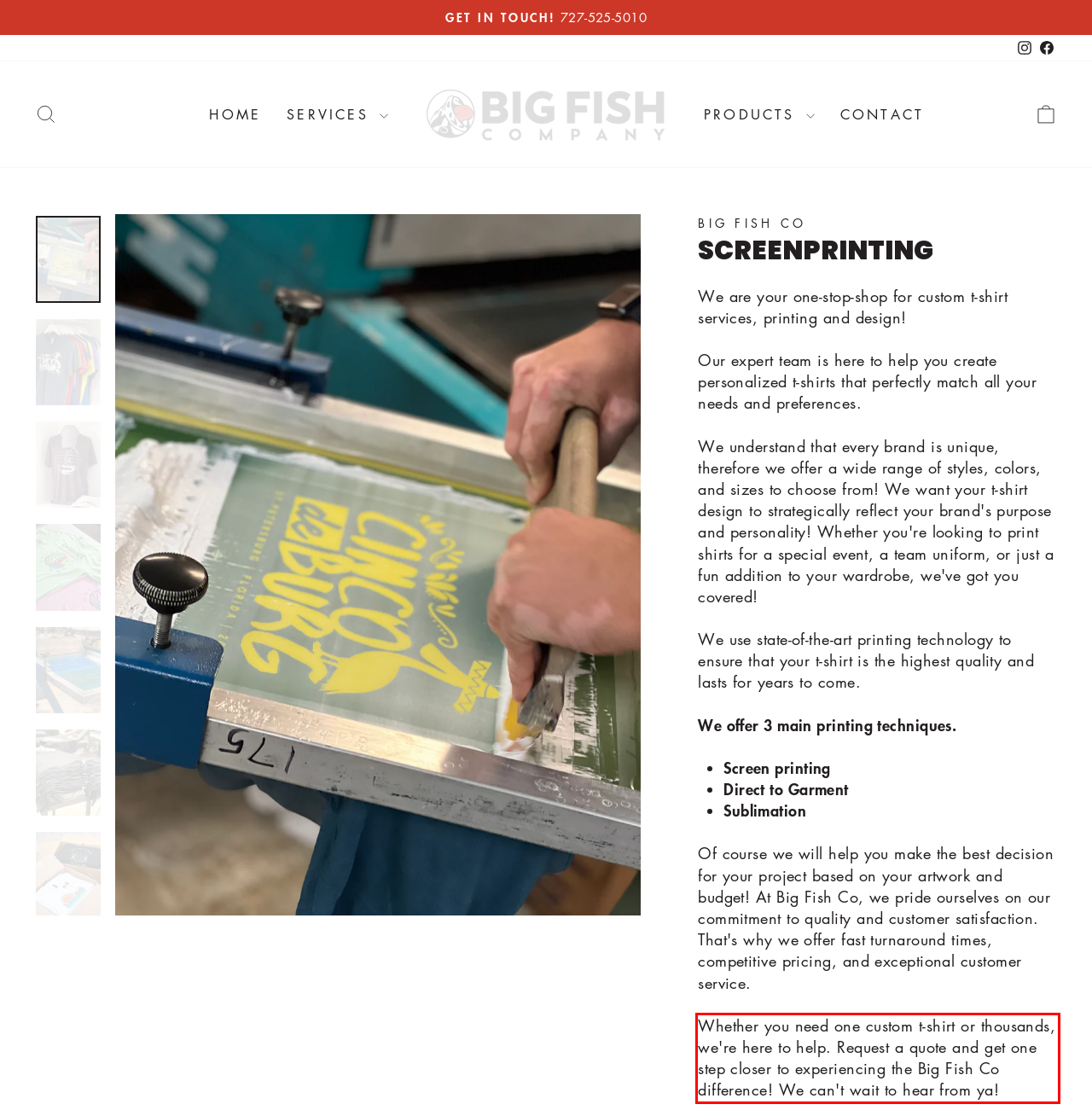Using OCR, extract the text content found within the red bounding box in the given webpage screenshot.

Whether you need one custom t-shirt or thousands, we're here to help. Request a quote and get one step closer to experiencing the Big Fish Co difference! We can't wait to hear from ya!